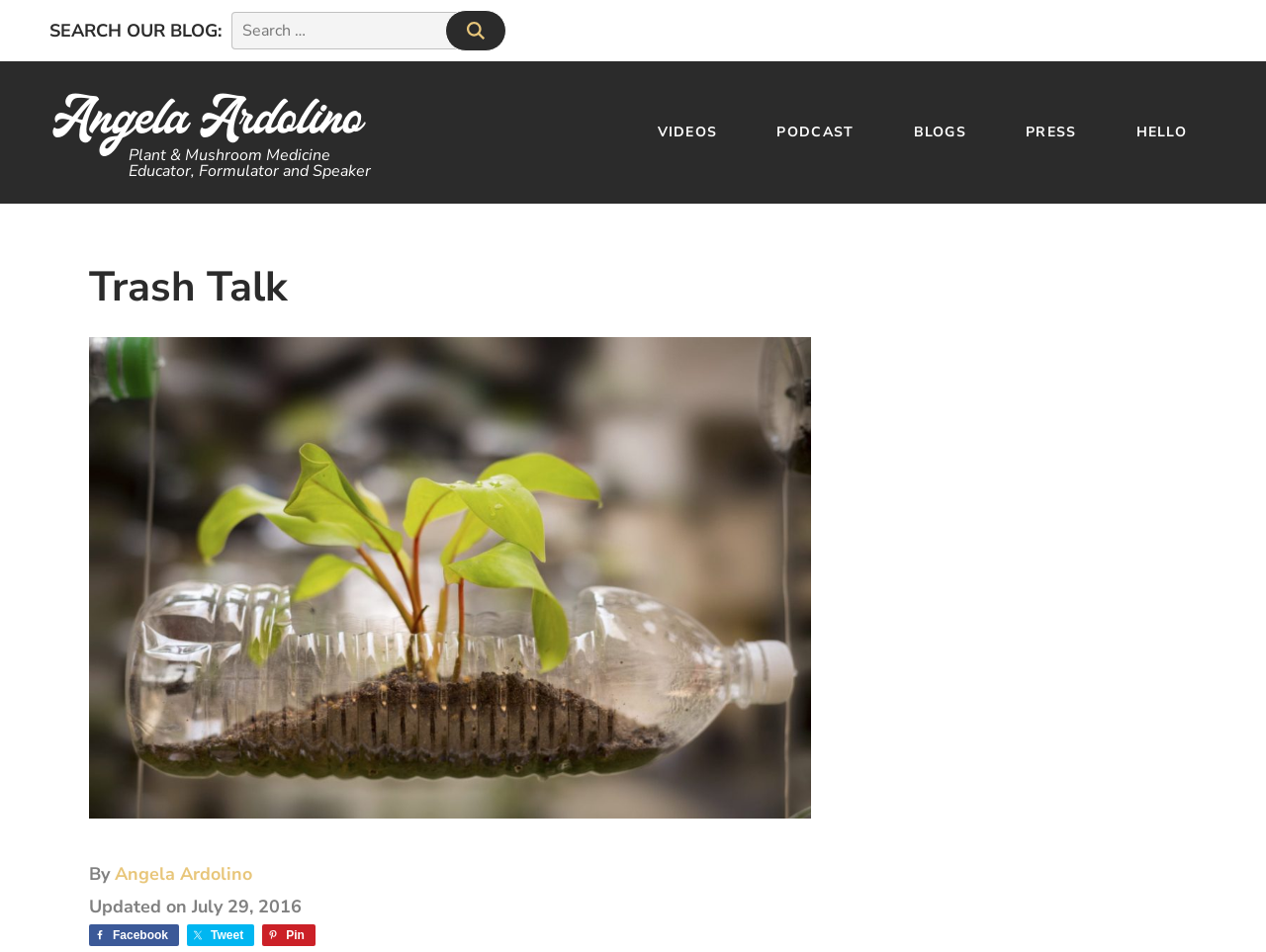How many categories are listed under the 'BLOGS' button?
Respond with a short answer, either a single word or a phrase, based on the image.

5